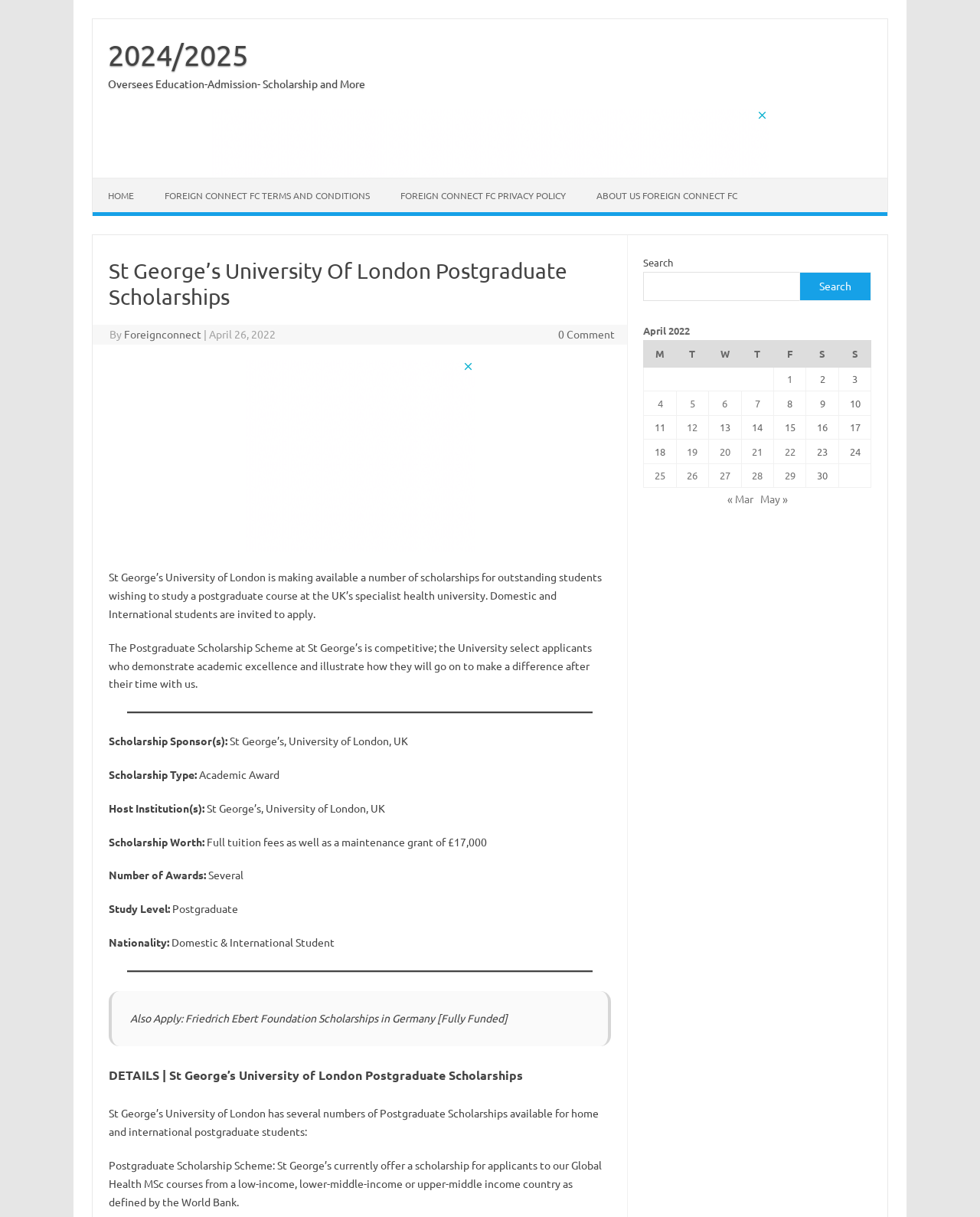What is the name of the university offering postgraduate scholarships?
Provide a fully detailed and comprehensive answer to the question.

The answer can be found in the heading 'St George’s University Of London Postgraduate Scholarships' and also in the text 'St George’s University of London is making available a number of scholarships for outstanding students wishing to study a postgraduate course at the UK’s specialist health university.'